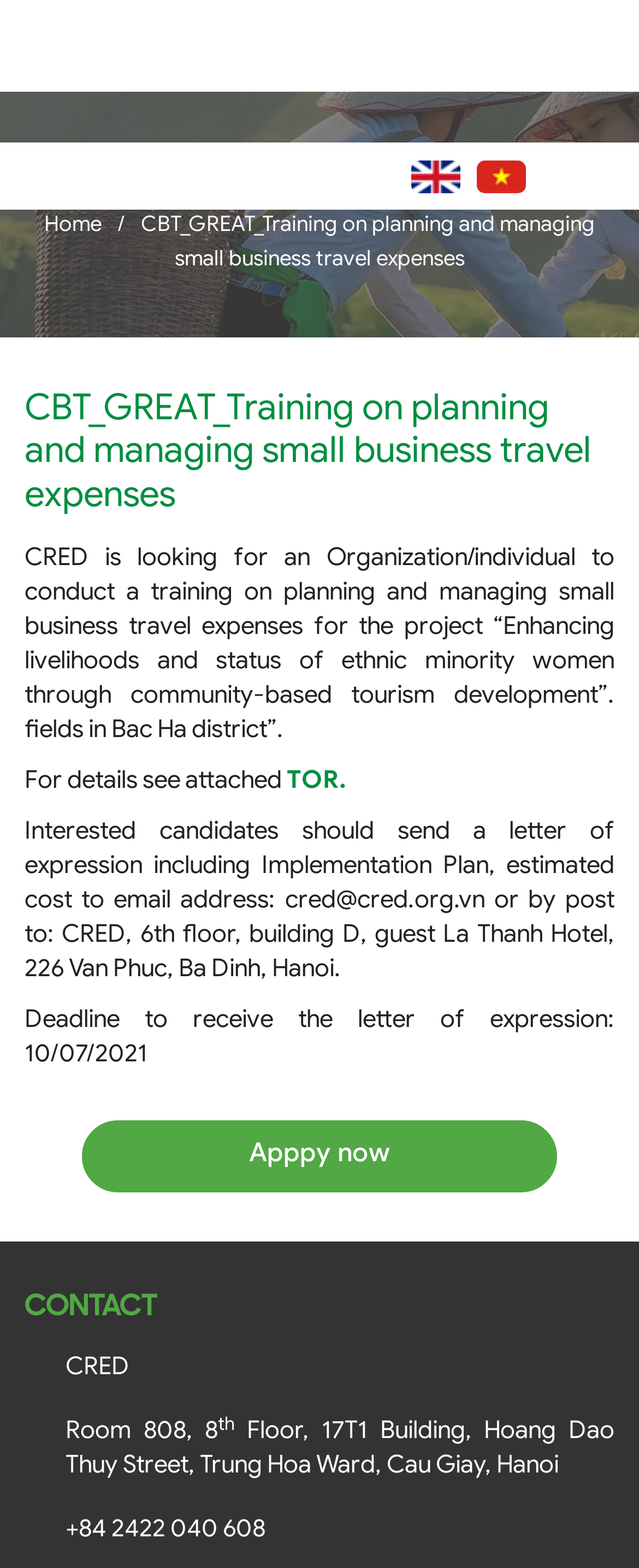Bounding box coordinates are specified in the format (top-left x, top-left y, bottom-right x, bottom-right y). All values are floating point numbers bounded between 0 and 1. Please provide the bounding box coordinate of the region this sentence describes: name="s" placeholder="Nhập để tìm kiếm..."

[0.0, 0.052, 1.0, 0.089]